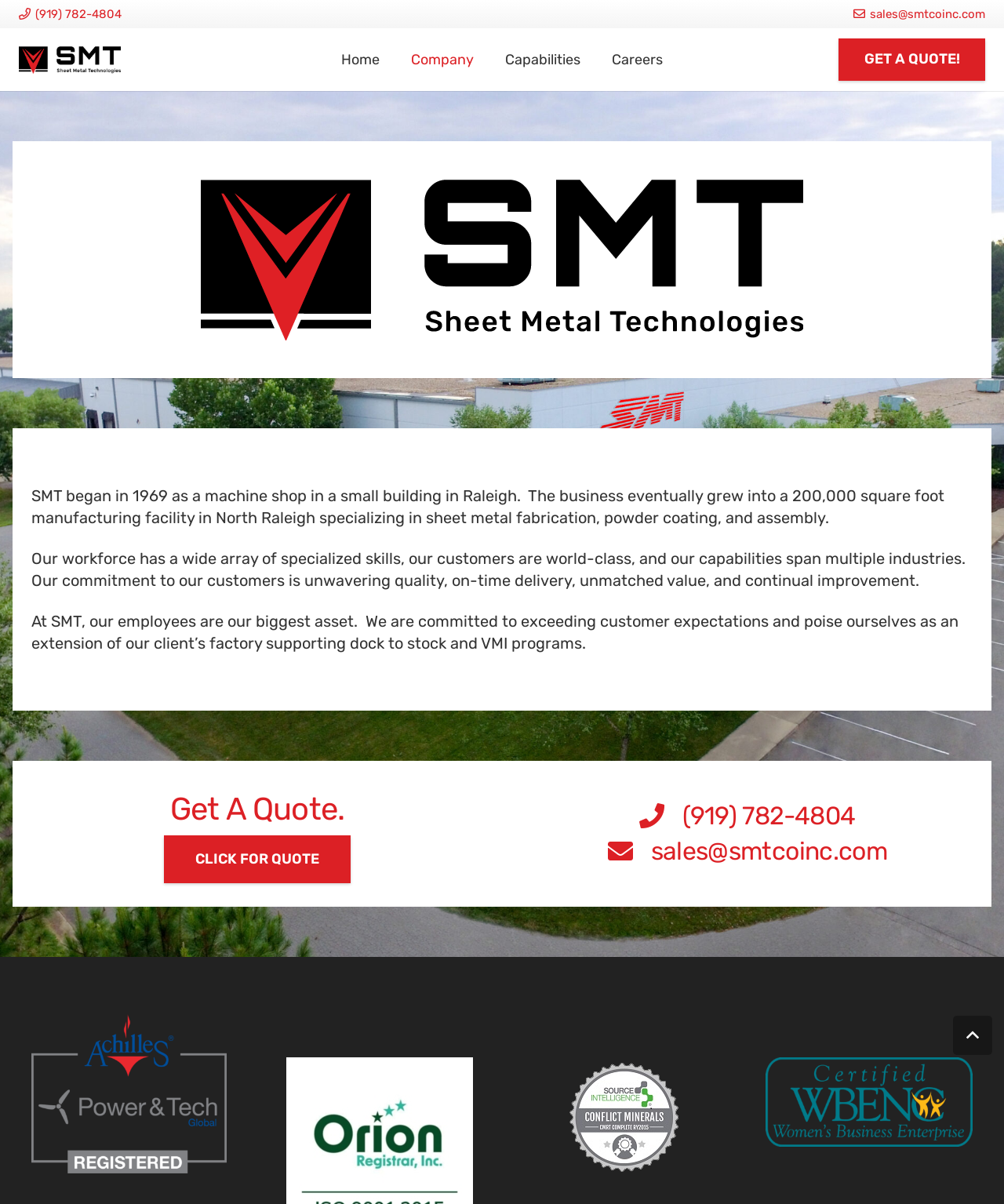Analyze the image and give a detailed response to the question:
What is the main topic of the webpage?

The main topic of the webpage is to provide information about the company, including its history, capabilities, and values. This can be inferred from the static text sections that describe the company's background and mission.